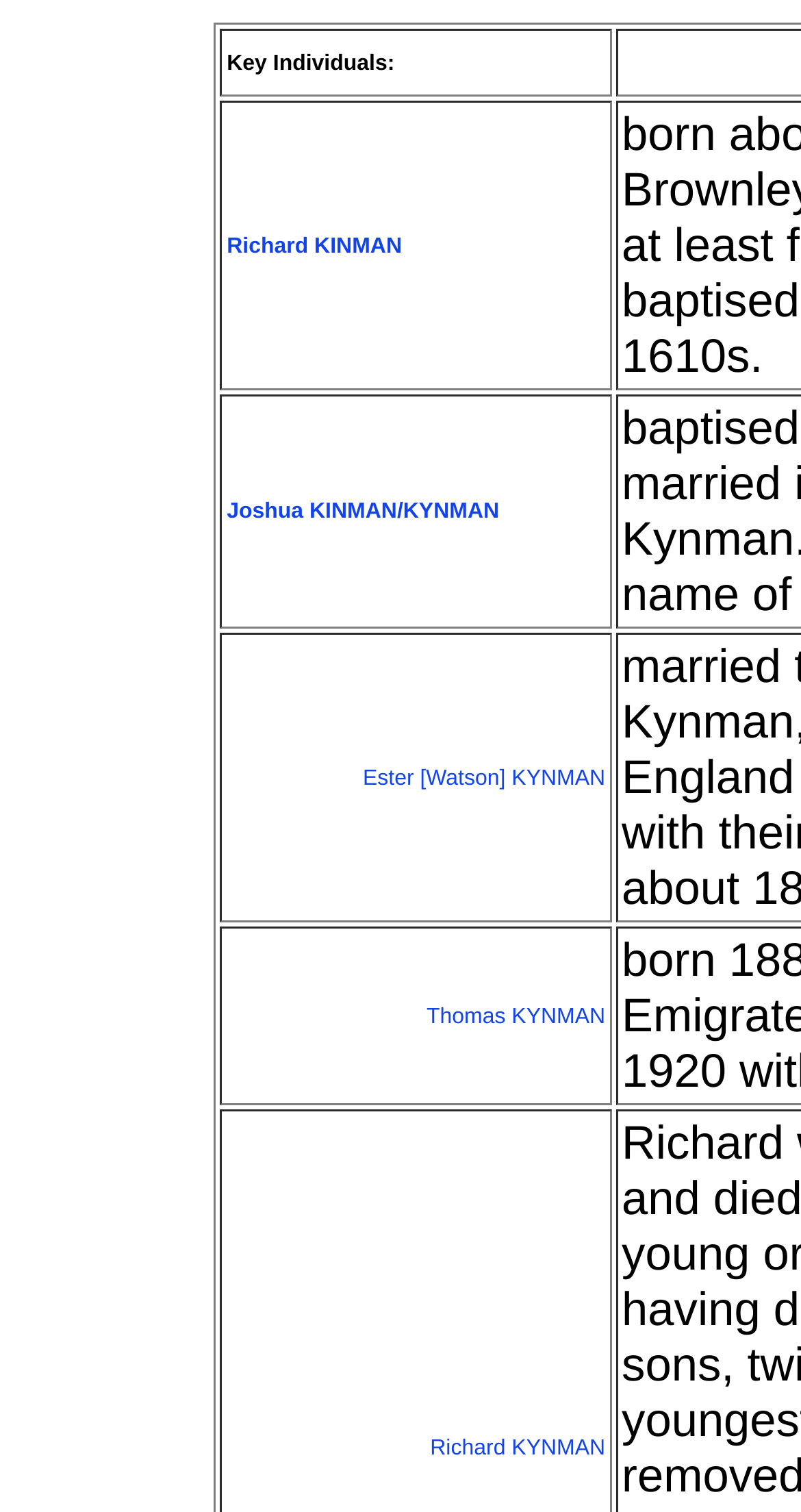Bounding box coordinates should be in the format (top-left x, top-left y, bottom-right x, bottom-right y) and all values should be floating point numbers between 0 and 1. Determine the bounding box coordinate for the UI element described as: Thomas KYNMAN

[0.532, 0.664, 0.756, 0.68]